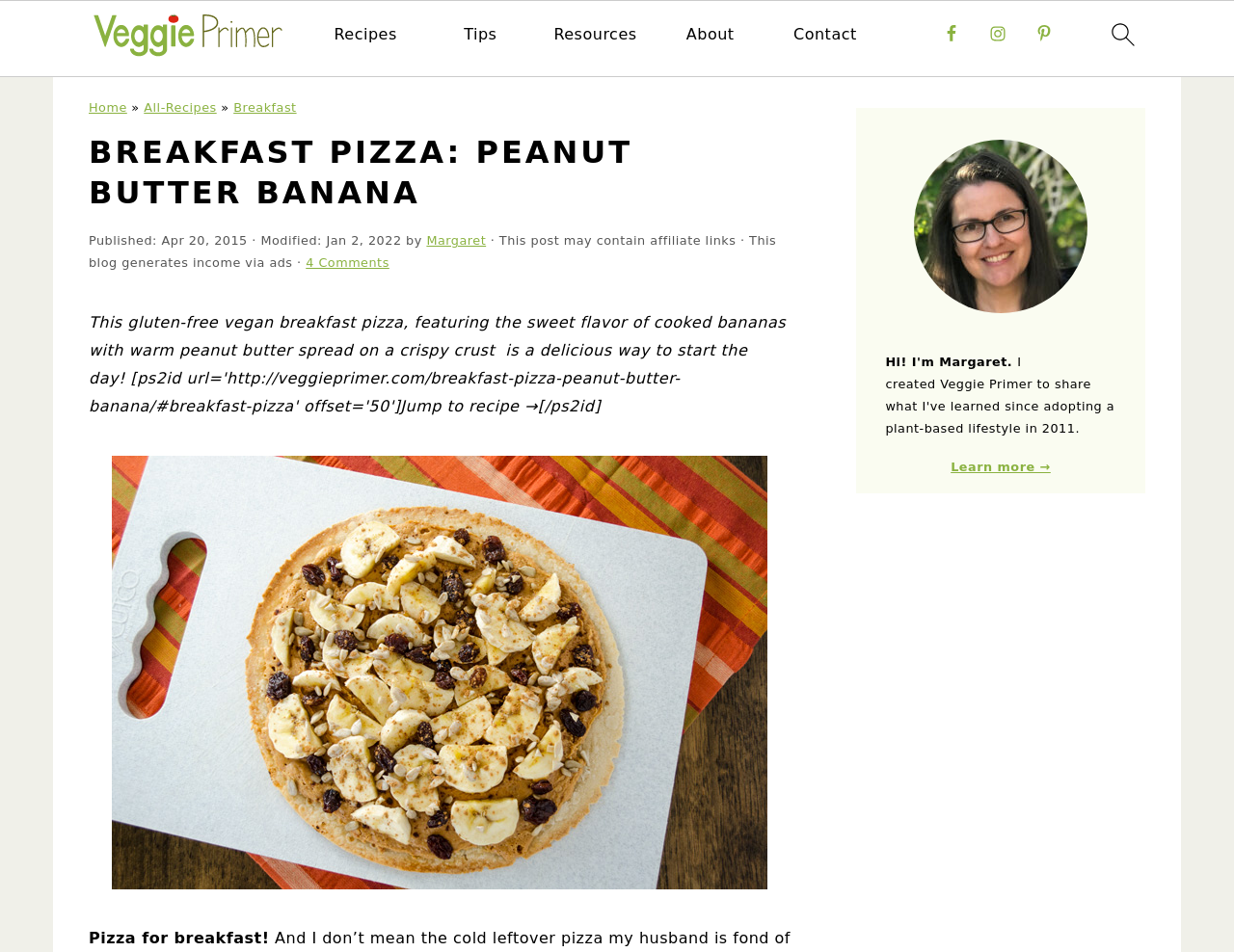What is the topic of the primary sidebar?
Refer to the image and respond with a one-word or short-phrase answer.

About the author